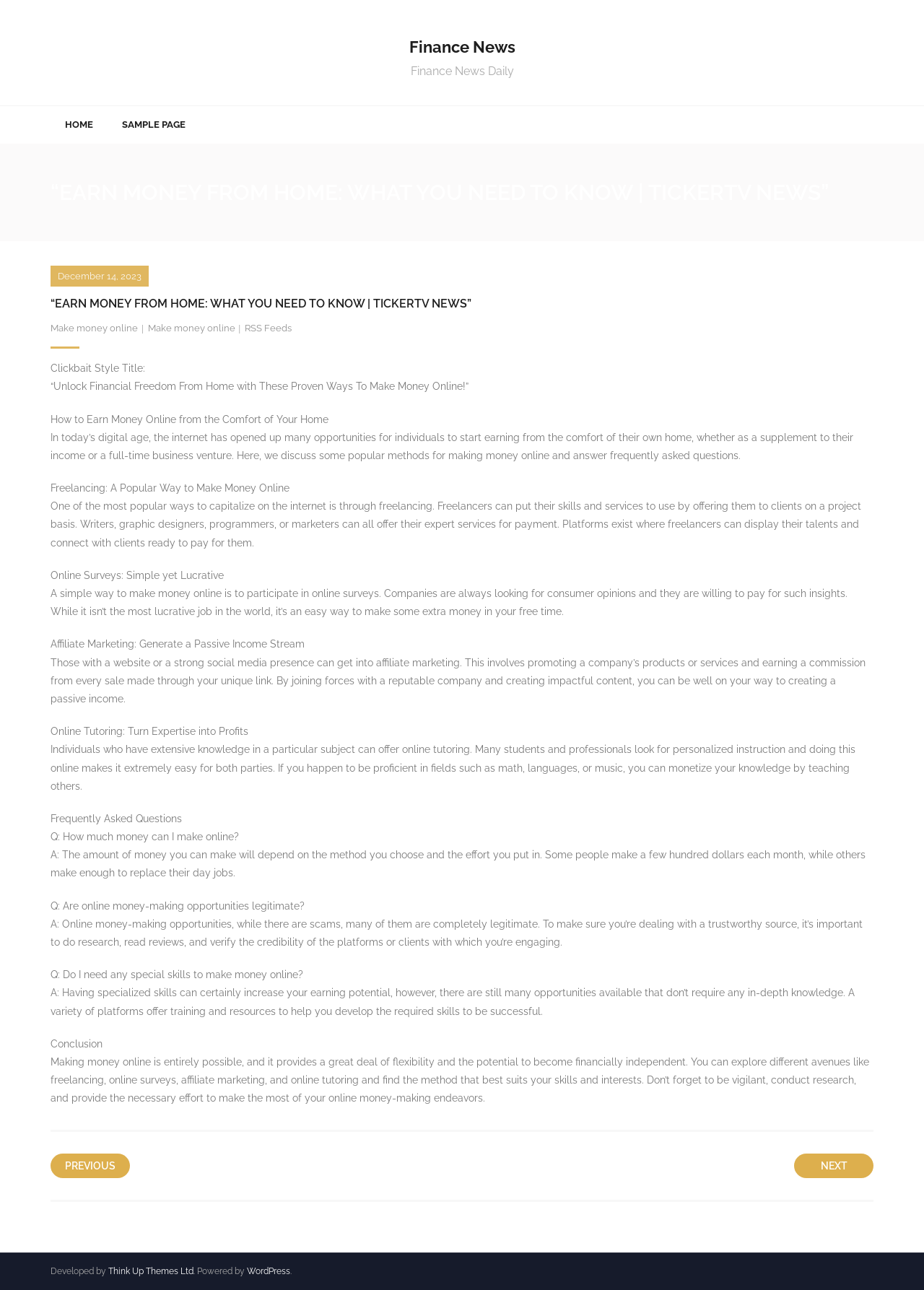Based on the description "parent_node: Platform", find the bounding box of the specified UI element.

None